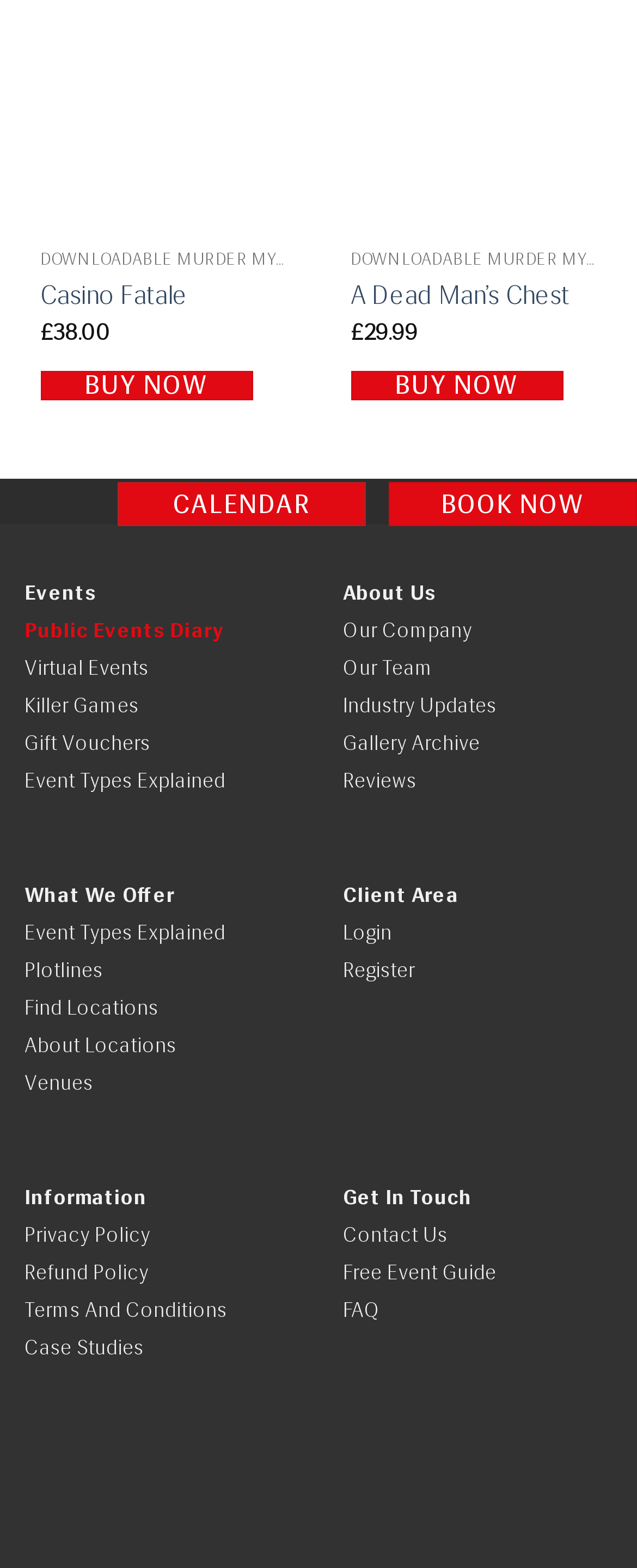Give a one-word or one-phrase response to the question: 
How many downloadable murder mystery games are listed?

2